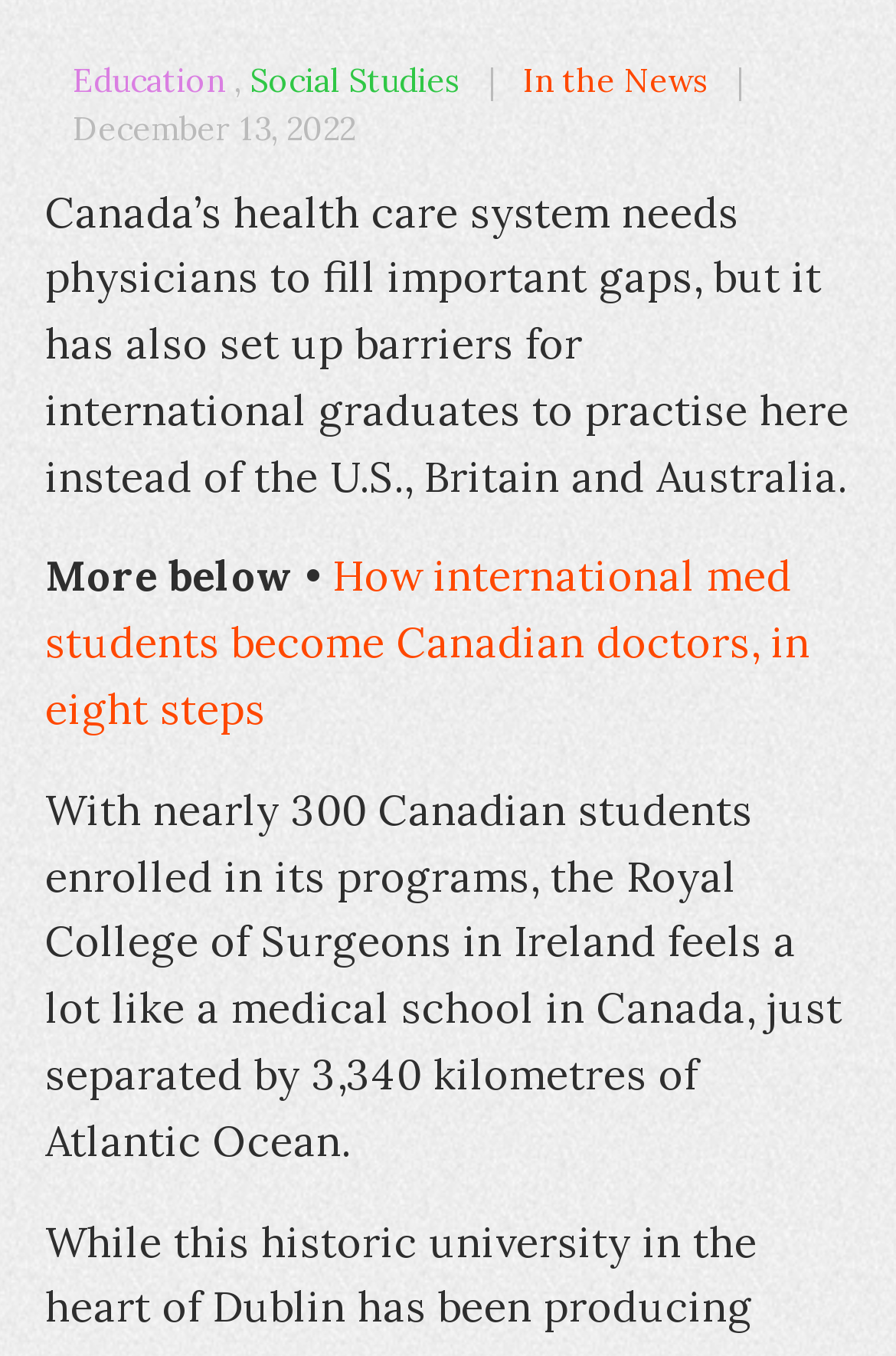Answer the following inquiry with a single word or phrase:
What is the purpose of the 'More below' text?

To indicate more content